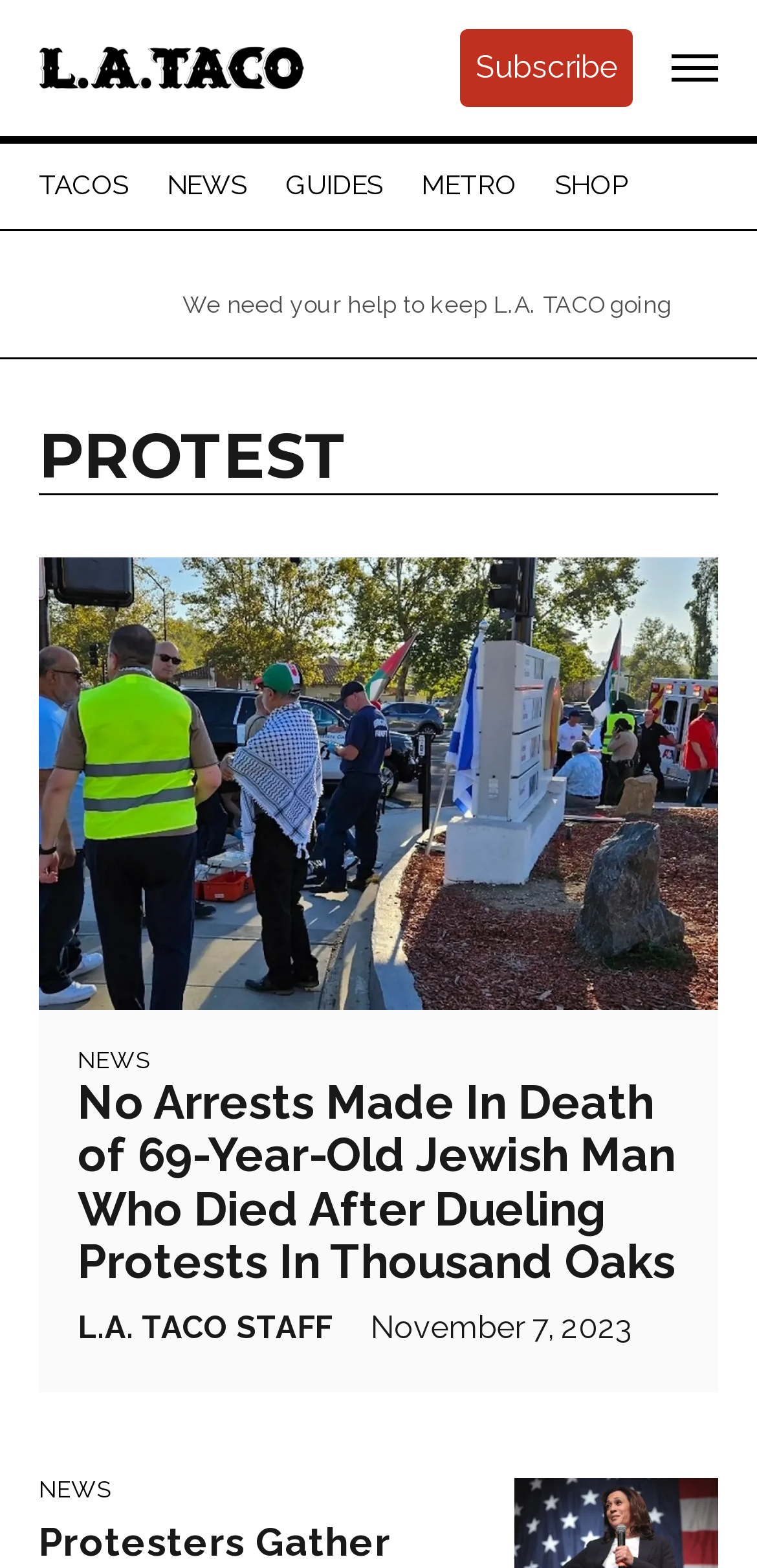Based on the element description: "alt="L.A. TACO home"", identify the UI element and provide its bounding box coordinates. Use four float numbers between 0 and 1, [left, top, right, bottom].

[0.051, 0.006, 0.401, 0.081]